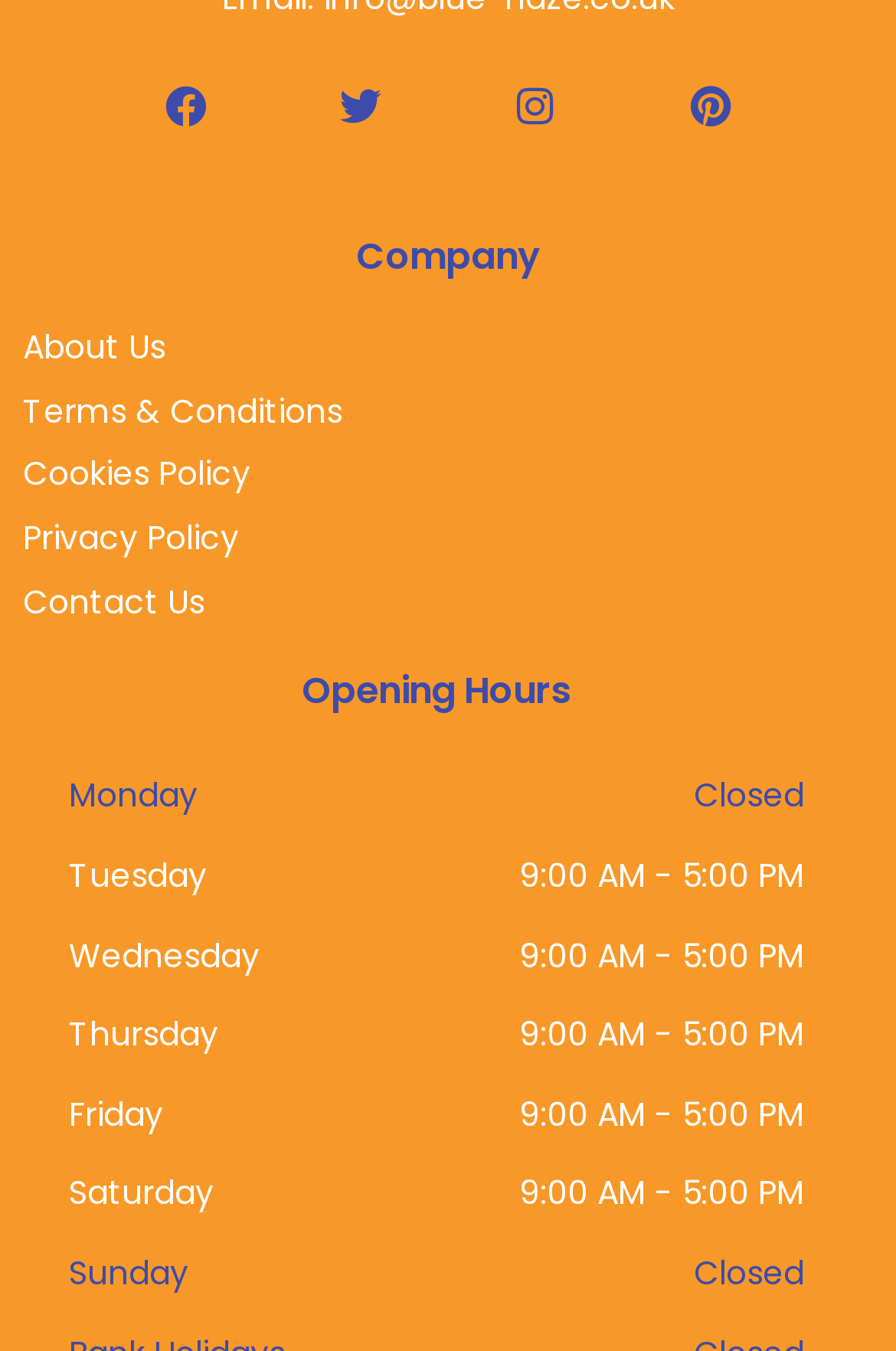Locate the bounding box coordinates of the UI element described by: "Terms & Conditions". Provide the coordinates as four float numbers between 0 and 1, formatted as [left, top, right, bottom].

[0.026, 0.285, 0.974, 0.324]